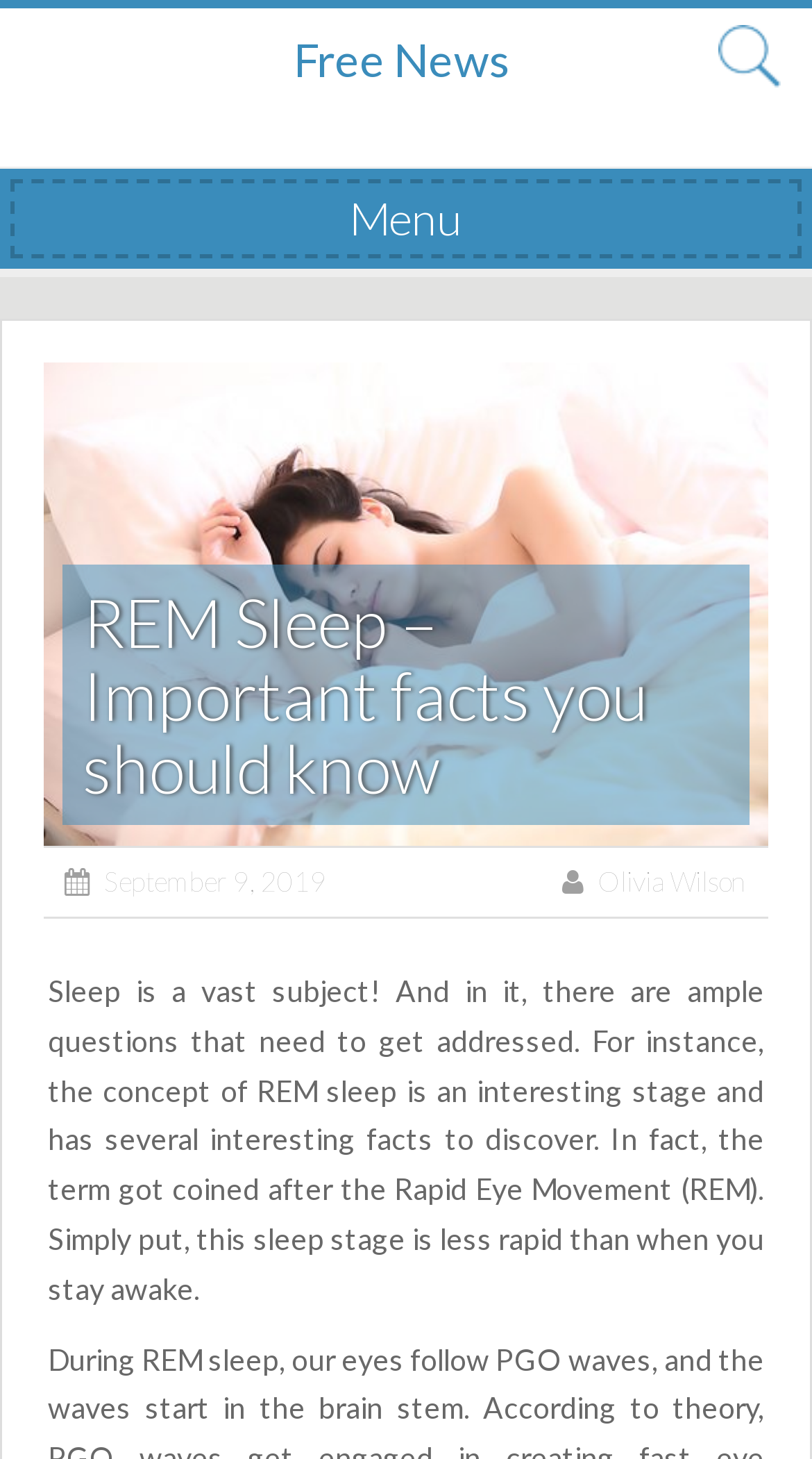What is the purpose of the 'Skip to content' link?
Craft a detailed and extensive response to the question.

The 'Skip to content' link is likely provided to allow users to bypass the menu and other header elements and directly access the main content of the webpage.